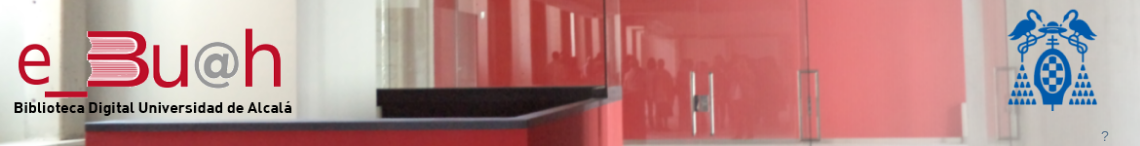Offer an in-depth description of the image.

The image features the logo and branding of e_Bu@h, the Digital Library of the University of Alcalá. Prominently displayed is the name "e_Bu@h" with a modern stylization emphasizing its digital nature, accompanied by the phrase "Biblioteca Digital Universidad de Alcalá." The background showcases a contemporary architectural design characterized by bright red walls and sleek lines, hinting at a vibrant library environment. In the upper right corner, a stylized emblem representing the university adds to the identity of the organization, symbolizing its commitment to knowledge and academic resources. The overall composition blends functionality and aesthetics, reflective of a modern educational space.